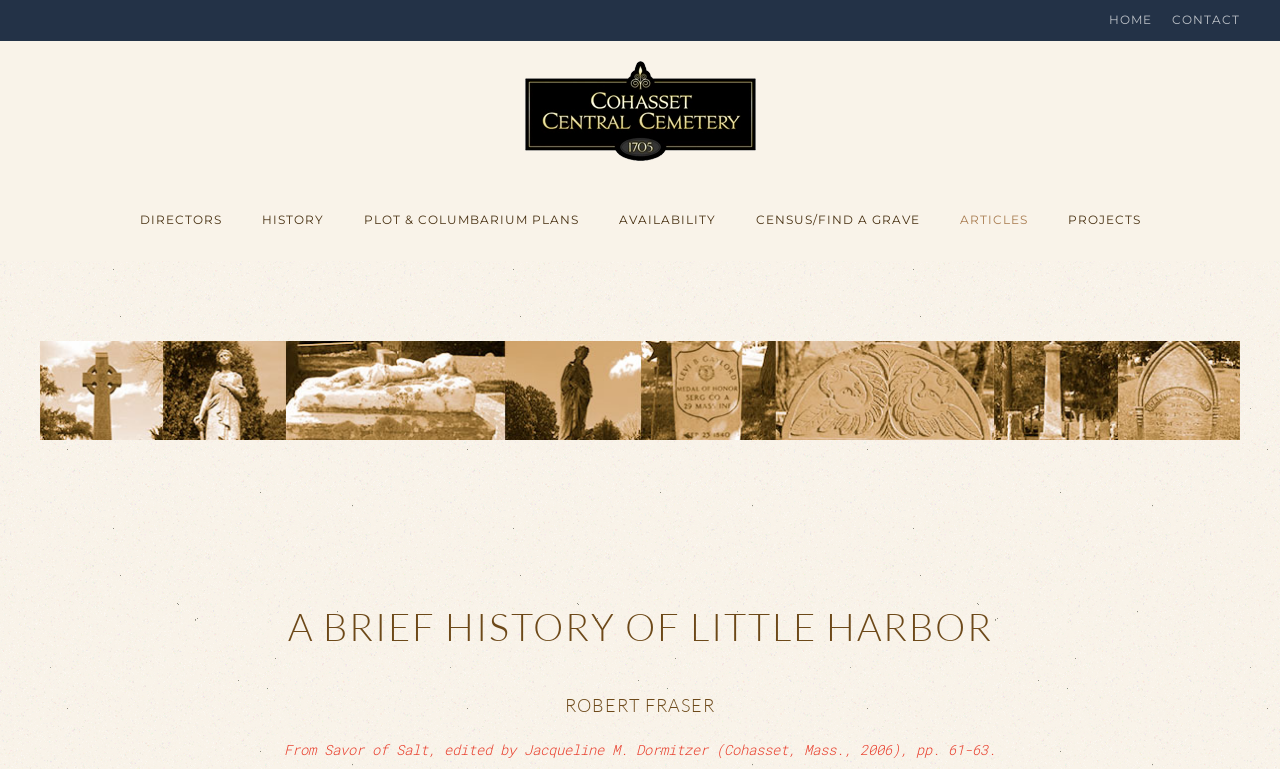Using a single word or phrase, answer the following question: 
What is the name of the cemetery in the image?

Cohasset Central Cemetery